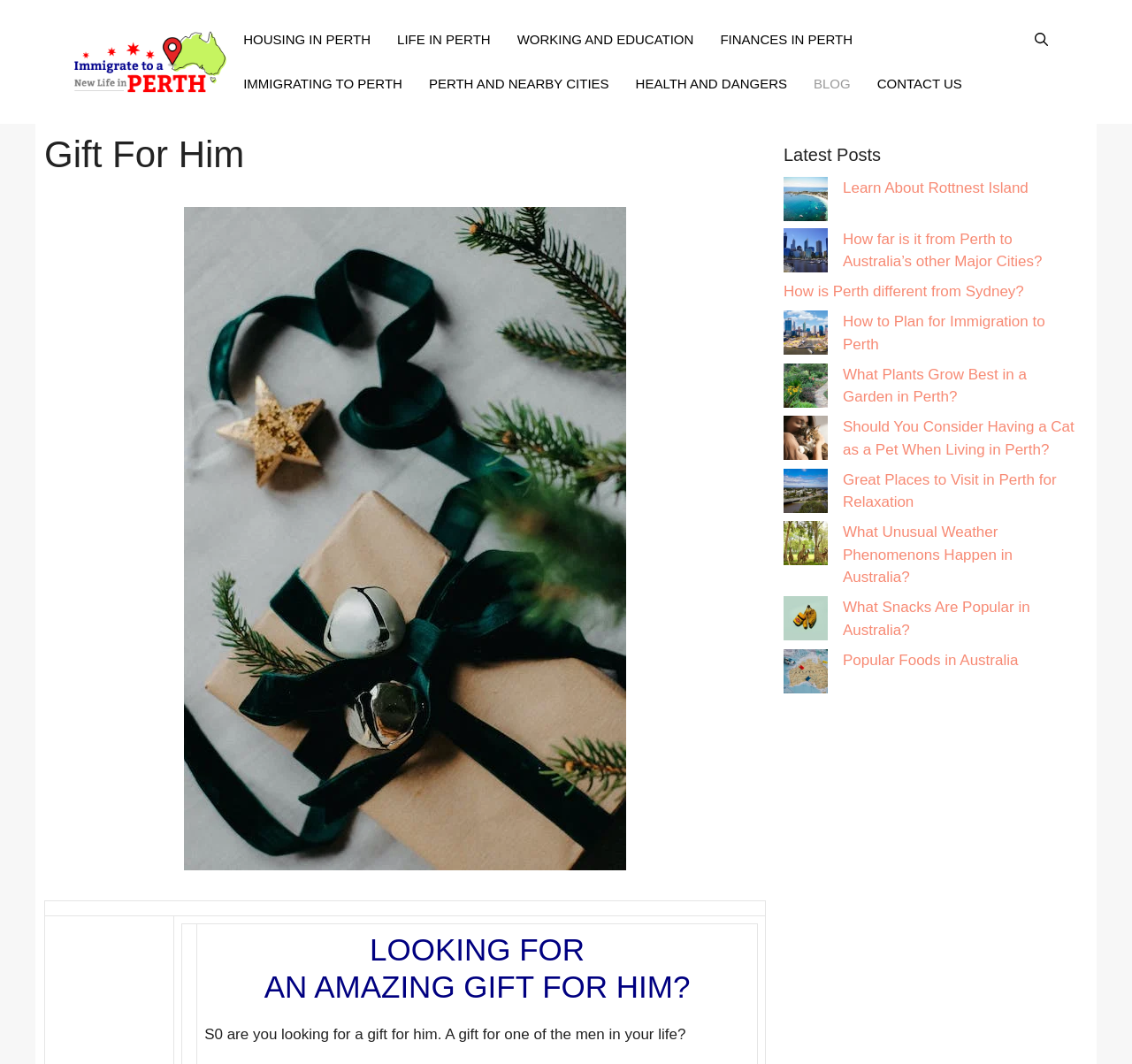Answer this question using a single word or a brief phrase:
What type of content is in the complementary section?

Blog posts